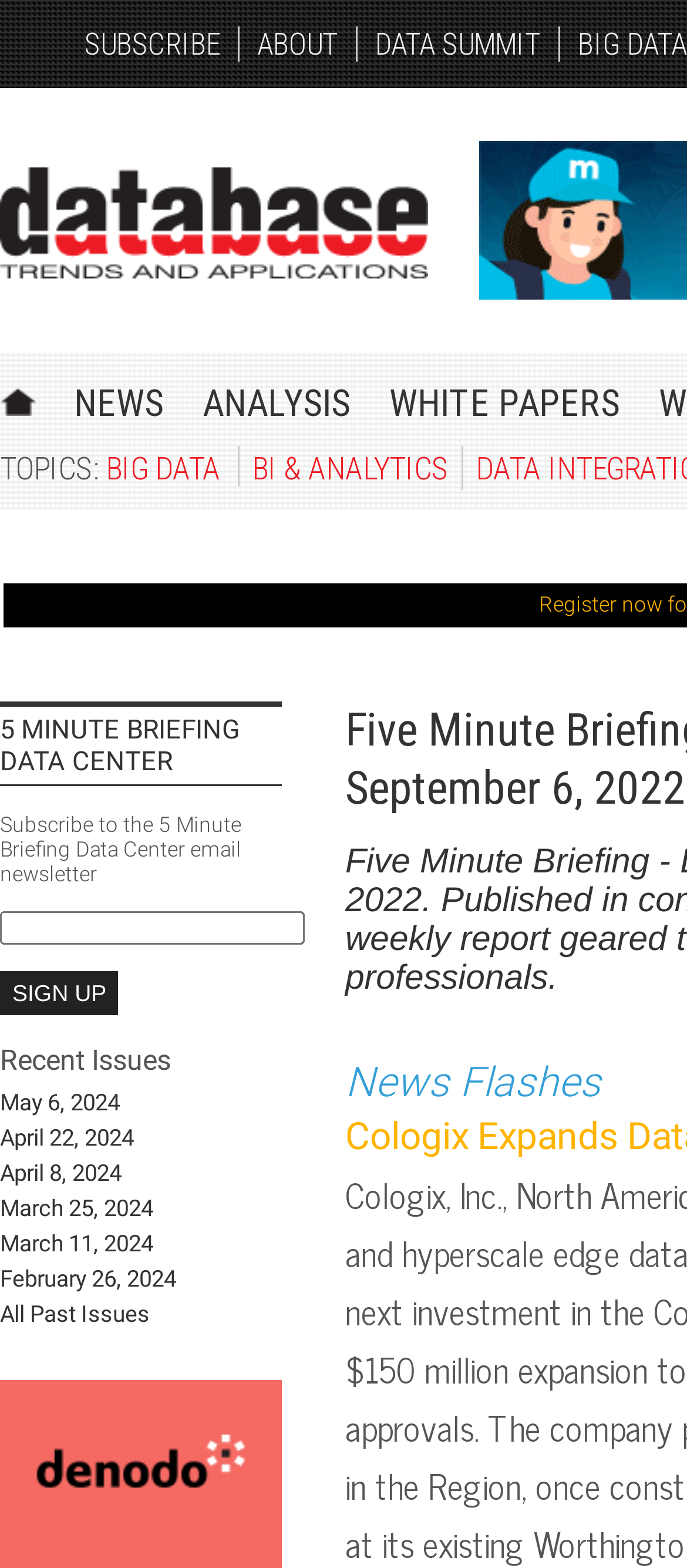Find the bounding box coordinates of the clickable area required to complete the following action: "View the May 6, 2024 issue".

[0.0, 0.695, 0.41, 0.712]